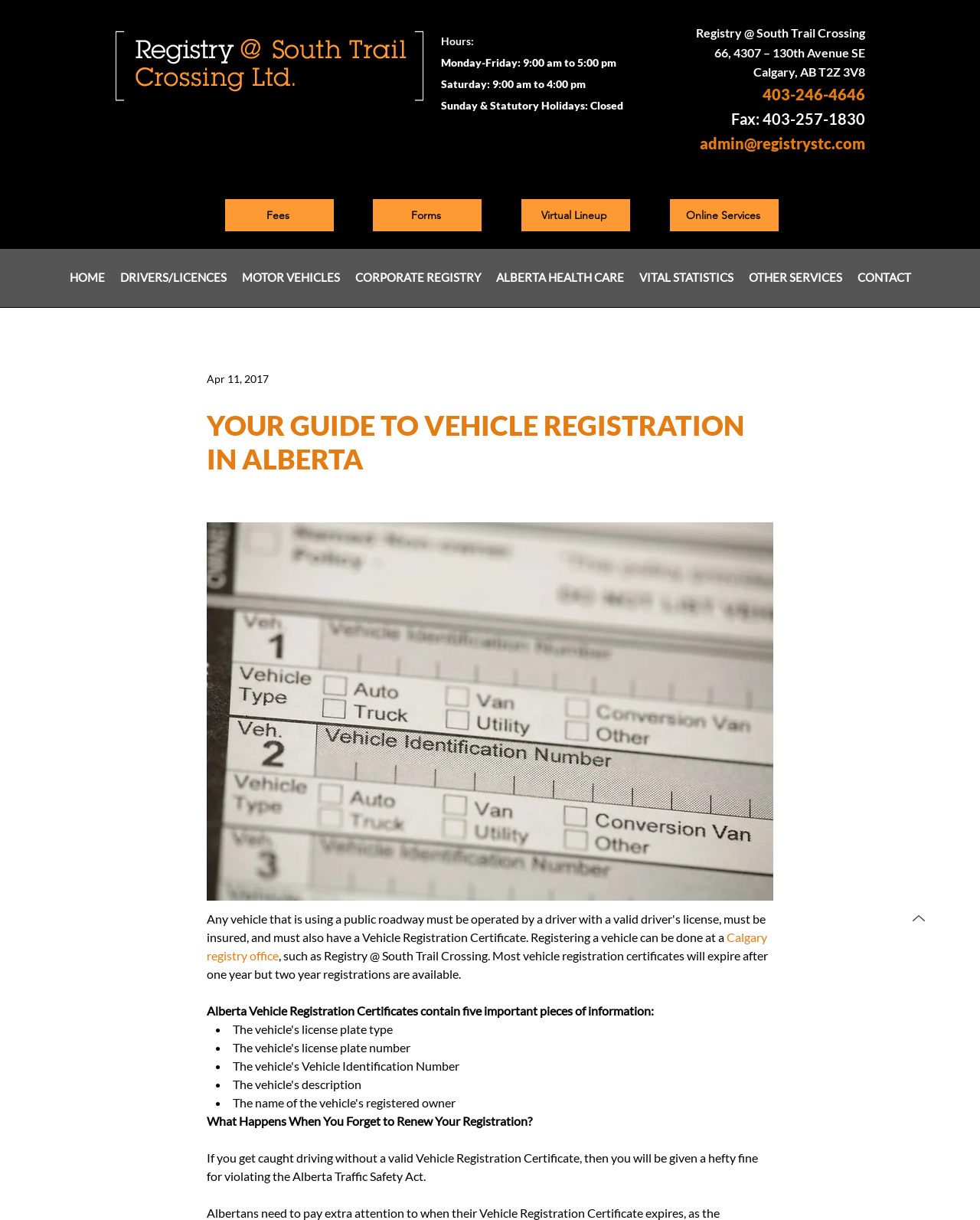Locate the bounding box coordinates of the element that should be clicked to fulfill the instruction: "Click the 'Fees' link".

[0.23, 0.163, 0.341, 0.19]